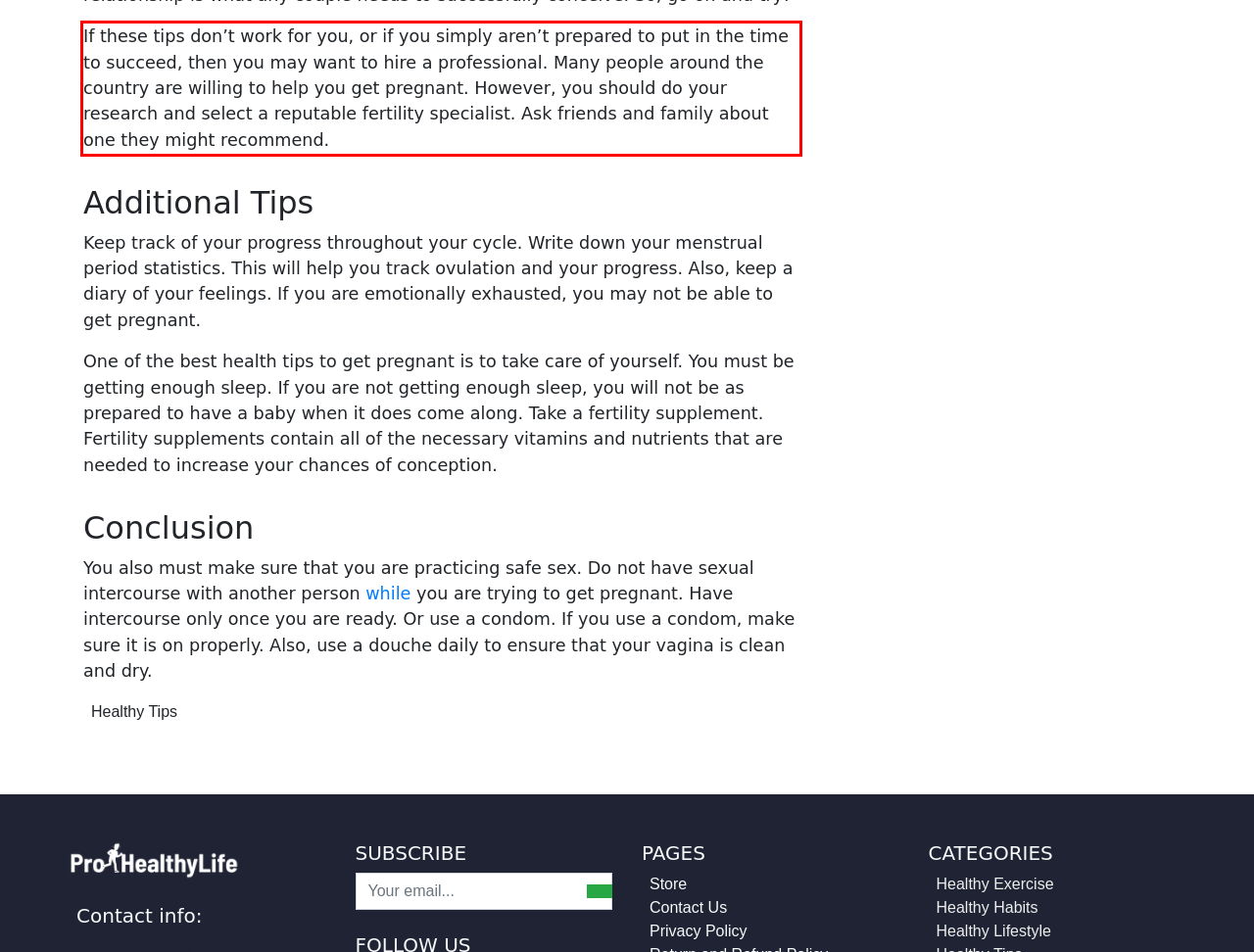Given the screenshot of a webpage, identify the red rectangle bounding box and recognize the text content inside it, generating the extracted text.

If these tips don’t work for you, or if you simply aren’t prepared to put in the time to succeed, then you may want to hire a professional. Many people around the country are willing to help you get pregnant. However, you should do your research and select a reputable fertility specialist. Ask friends and family about one they might recommend.